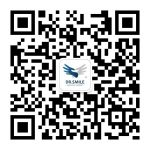Respond to the question below with a concise word or phrase:
What medical condition is the initiative particularly focused on?

VTE treatment and prevention